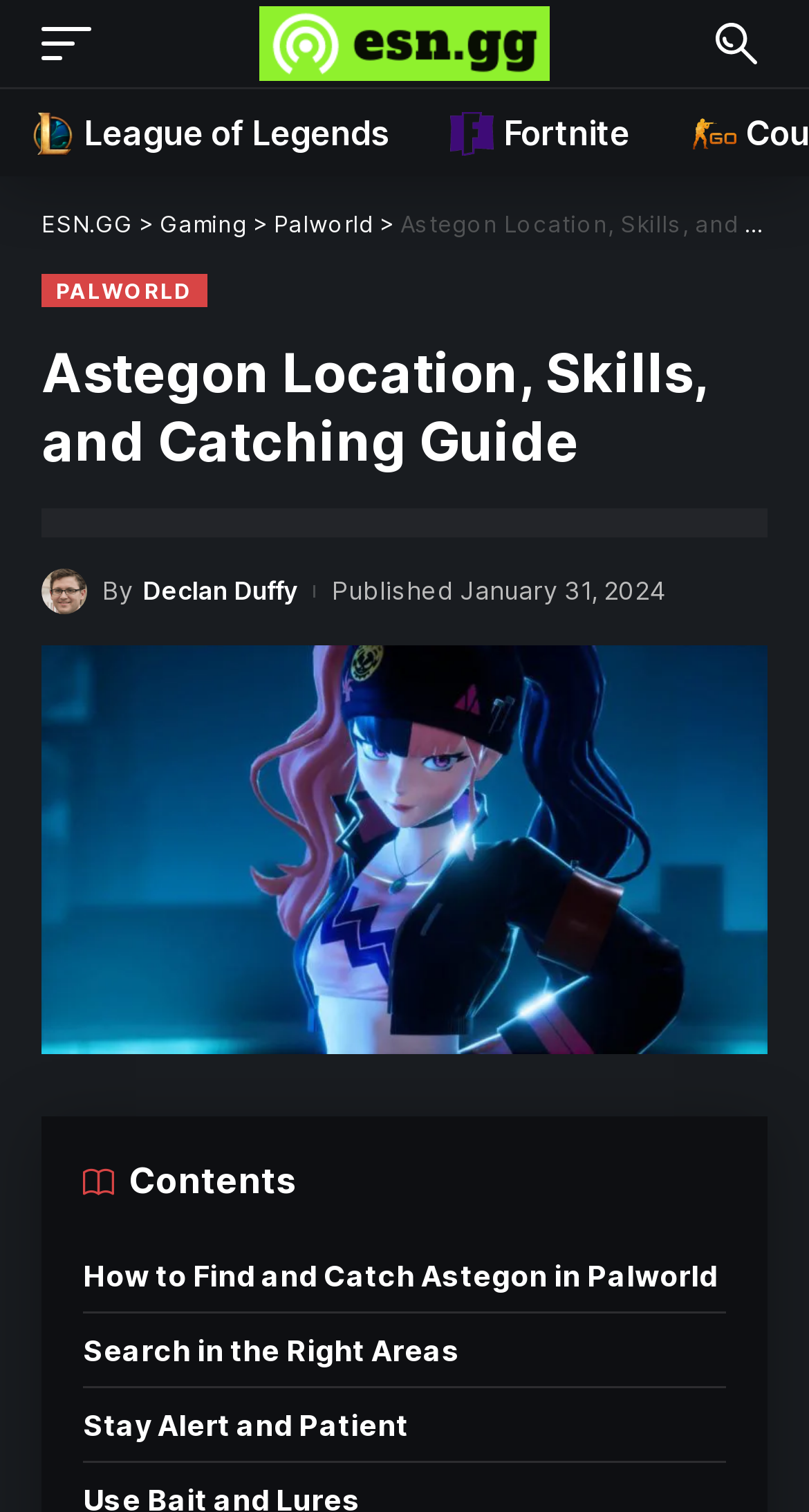Please find the bounding box coordinates in the format (top-left x, top-left y, bottom-right x, bottom-right y) for the given element description. Ensure the coordinates are floating point numbers between 0 and 1. Description: League of Legends

[0.0, 0.059, 0.519, 0.117]